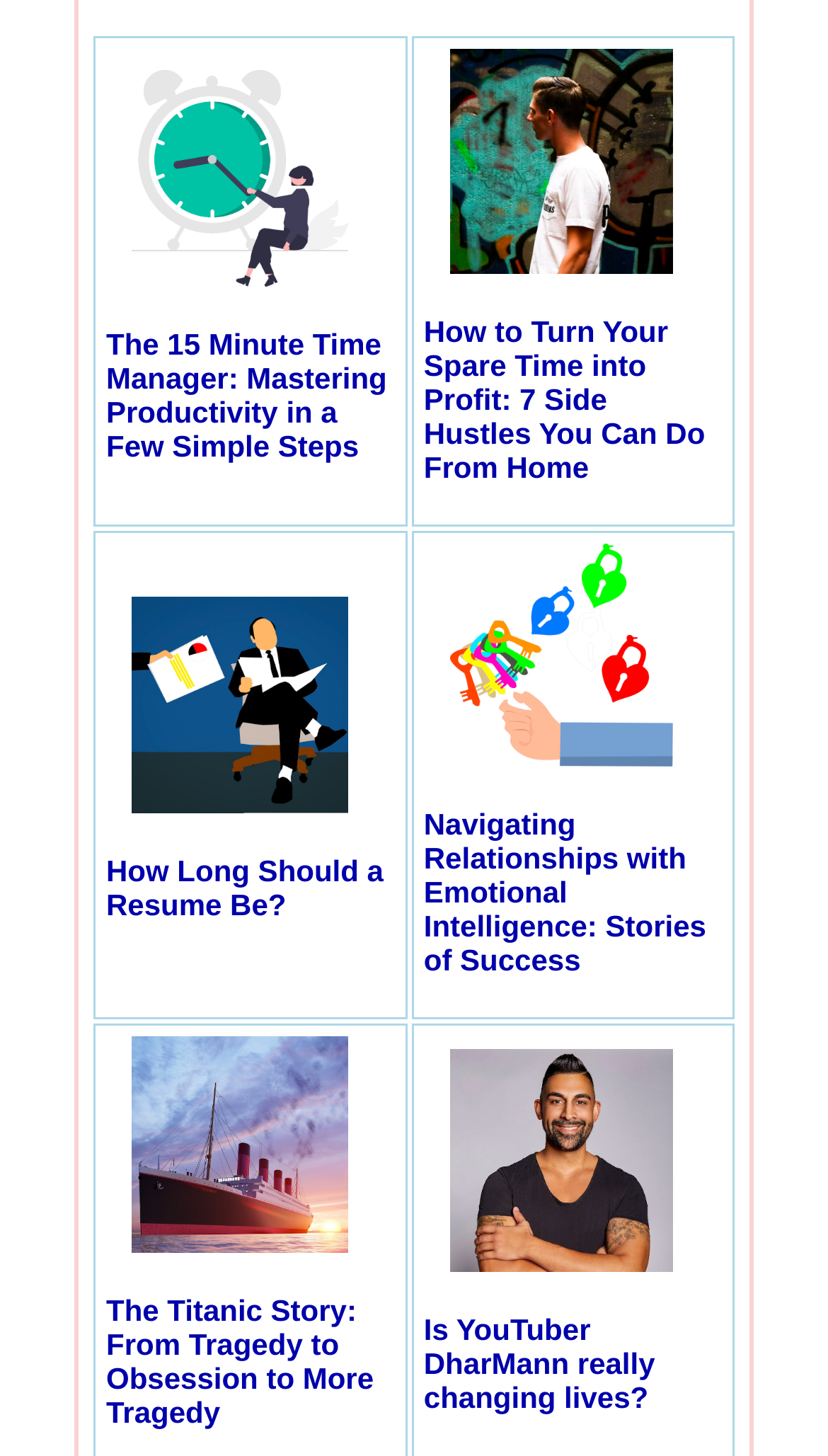Can you find the bounding box coordinates of the area I should click to execute the following instruction: "Read about how long a resume should be"?

[0.159, 0.54, 0.445, 0.564]